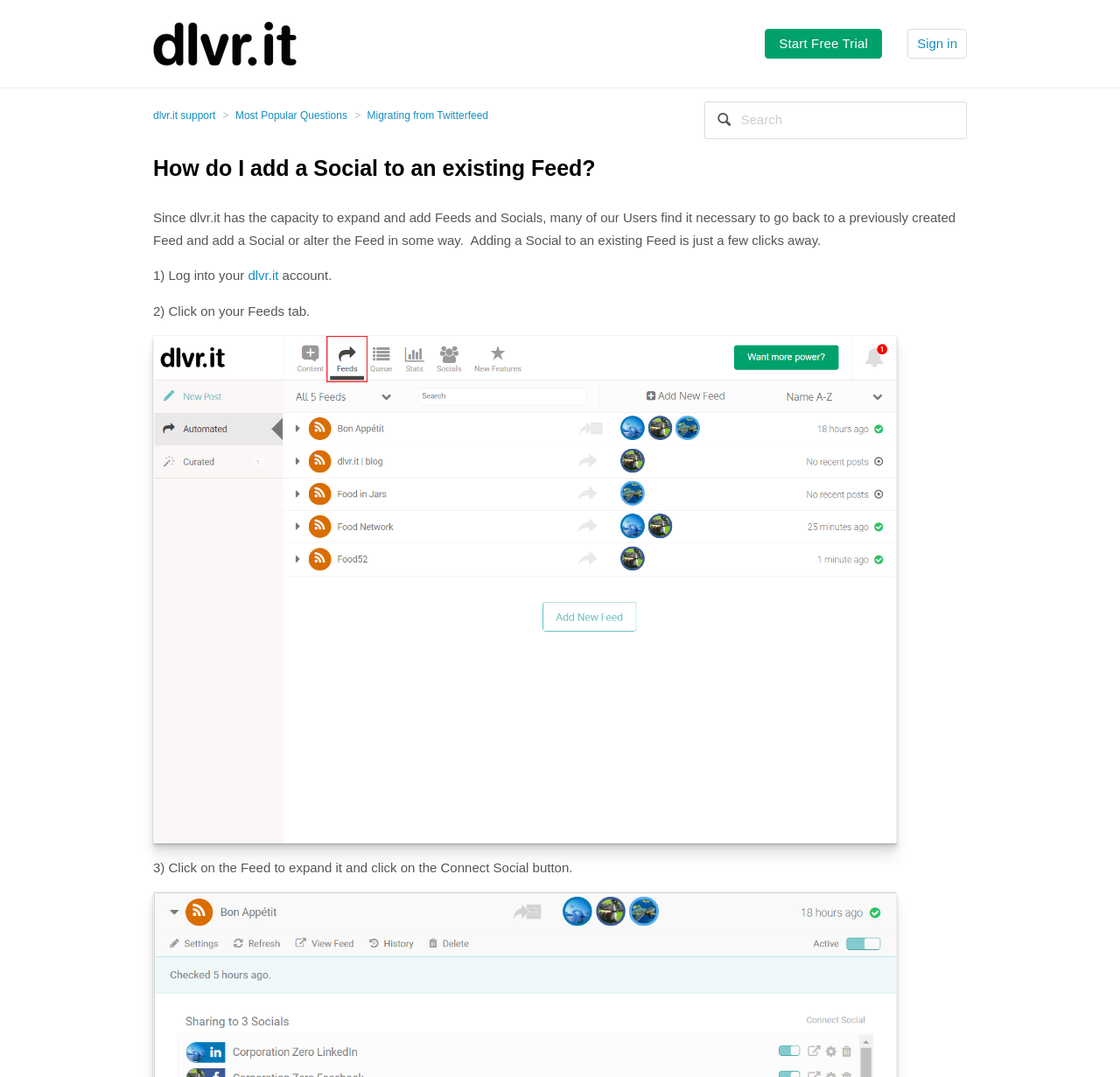Identify the coordinates of the bounding box for the element that must be clicked to accomplish the instruction: "Click the Logo".

[0.137, 0.032, 0.265, 0.046]